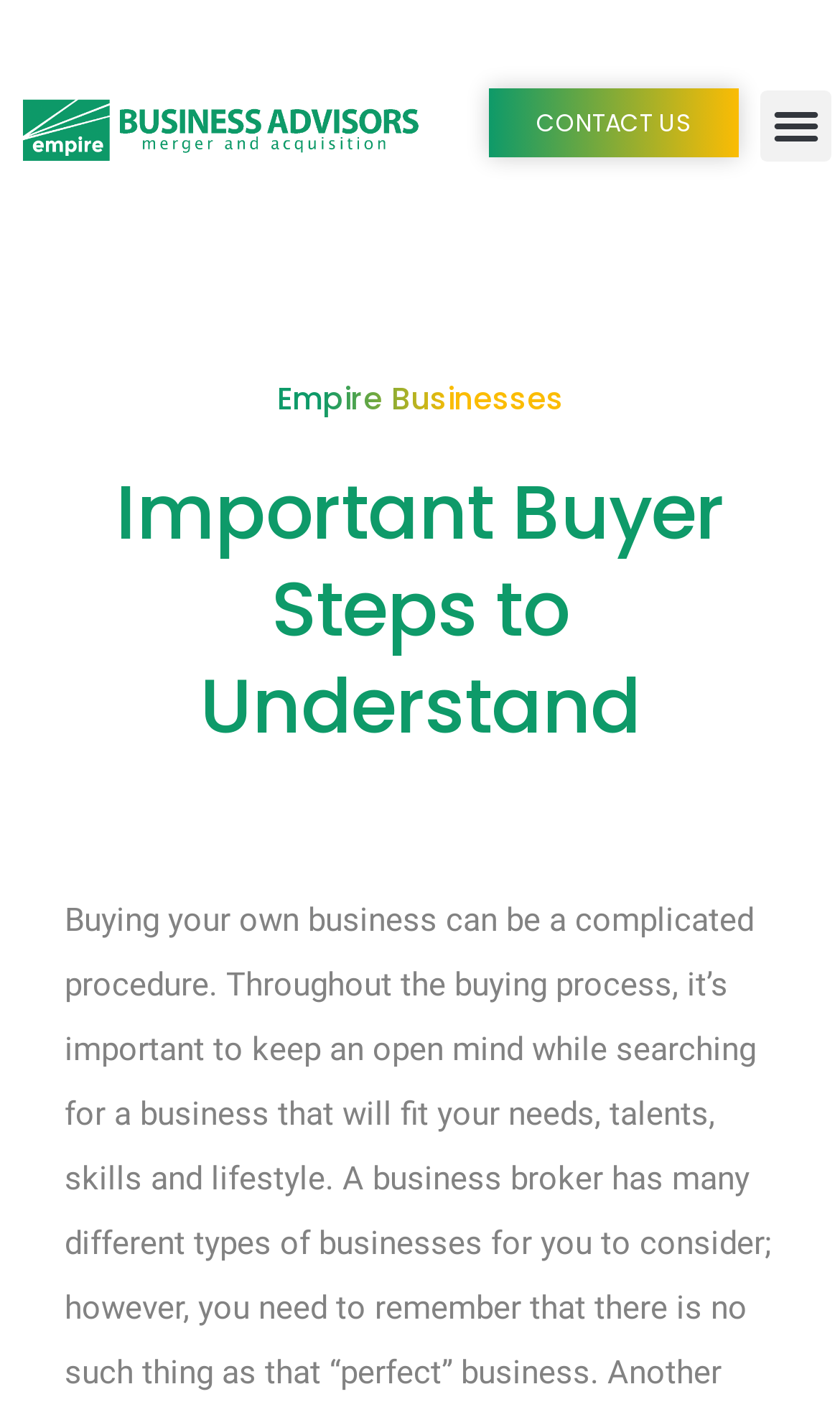Based on the element description: "Contact Us", identify the UI element and provide its bounding box coordinates. Use four float numbers between 0 and 1, [left, top, right, bottom].

[0.582, 0.062, 0.879, 0.112]